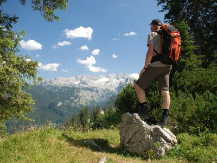Offer an in-depth caption for the image.

In a stunning alpine setting, a hiker stands confidently on a rock, gazing out toward a majestic mountain range. Dressed for adventure, he sports a gray t-shirt and khaki shorts, complemented by a vibrant orange backpack that highlights his readiness for exploration. The background showcases lush greenery and distant snow-capped peaks, bathed in bright sunlight under a clear blue sky with a few wispy clouds. This image captures the spirit of hiking in the Salzkammergut region, where beautiful landscapes and diverse trails await outdoor enthusiasts looking for both easy strolls and challenging treks. Perfect for families and adventure seekers alike, this area offers numerous paths to explore, ensuring memorable outdoor experiences.